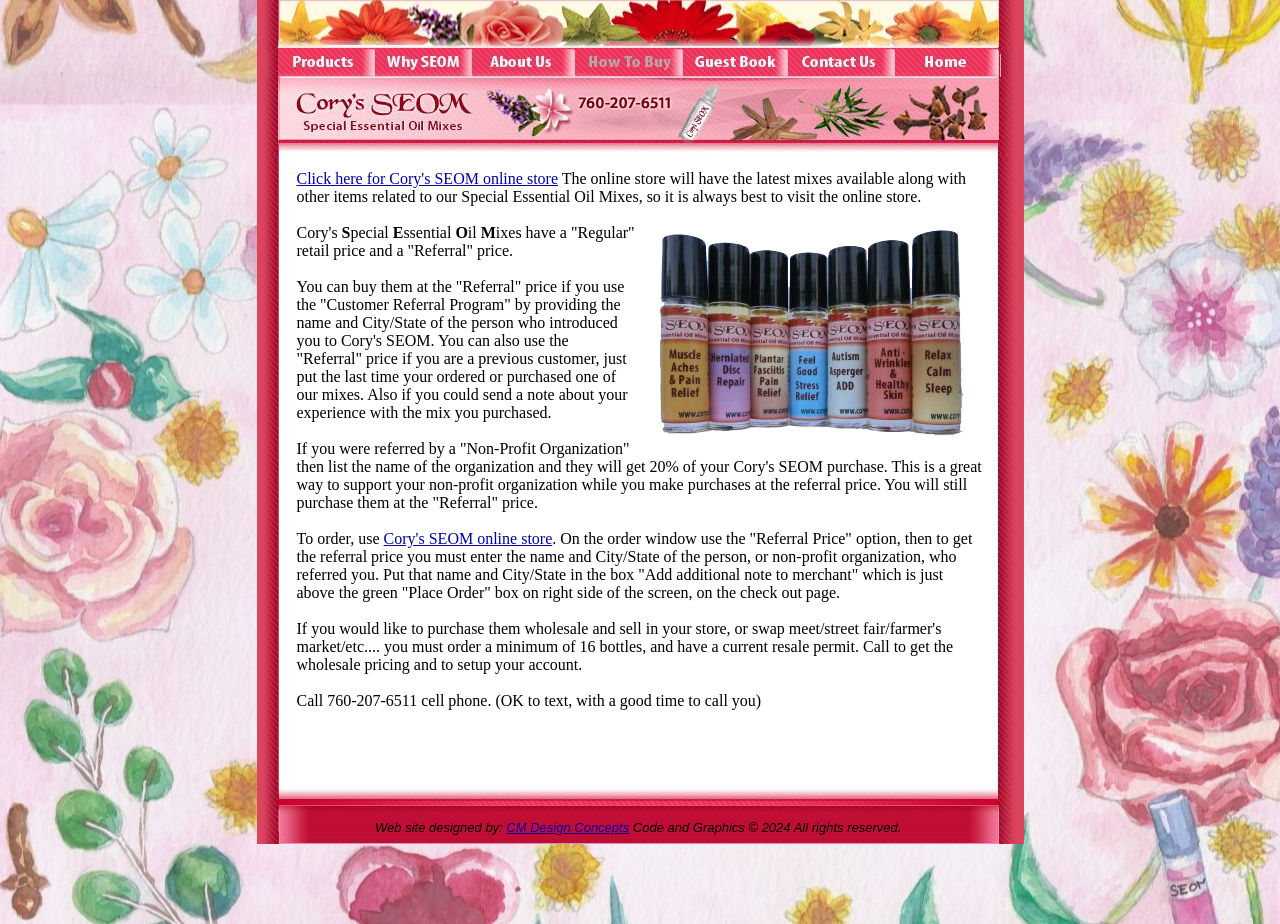Locate the bounding box coordinates of the element that should be clicked to execute the following instruction: "Call 760-207-6511 cell phone".

[0.232, 0.749, 0.595, 0.767]